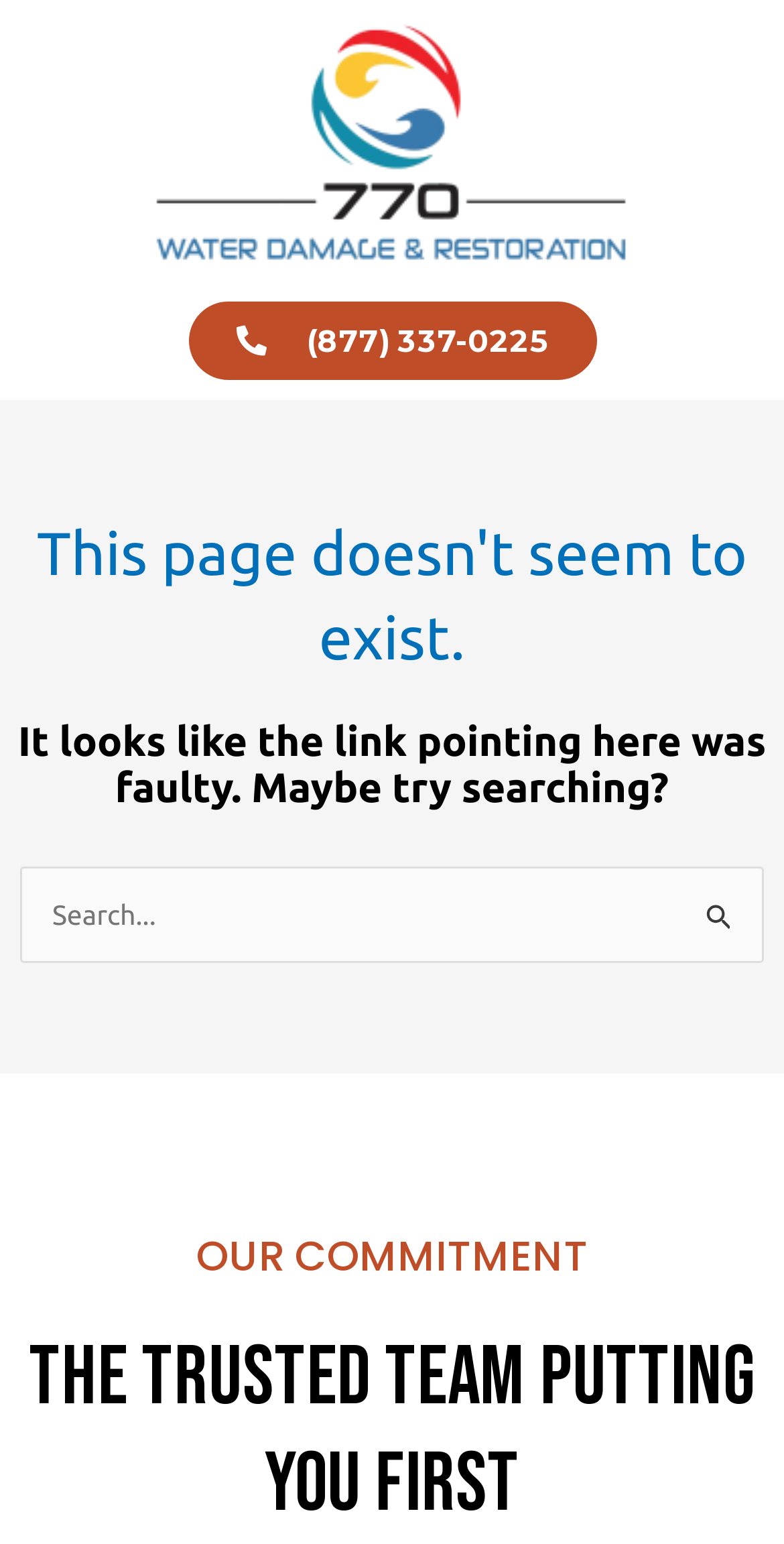Generate the main heading text from the webpage.

This page doesn't seem to exist.